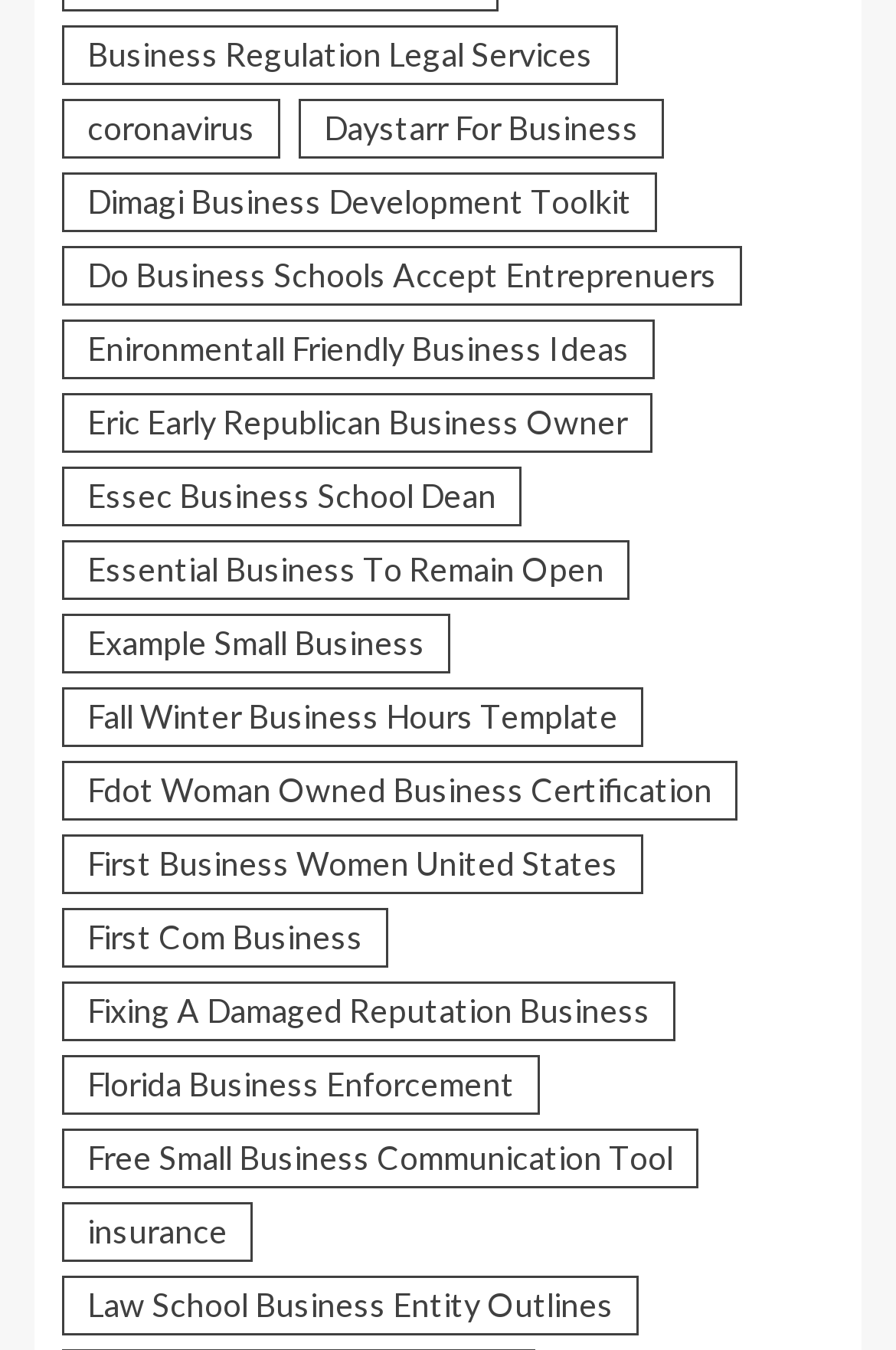Specify the bounding box coordinates of the area to click in order to follow the given instruction: "View insurance related business topics."

[0.069, 0.891, 0.282, 0.935]